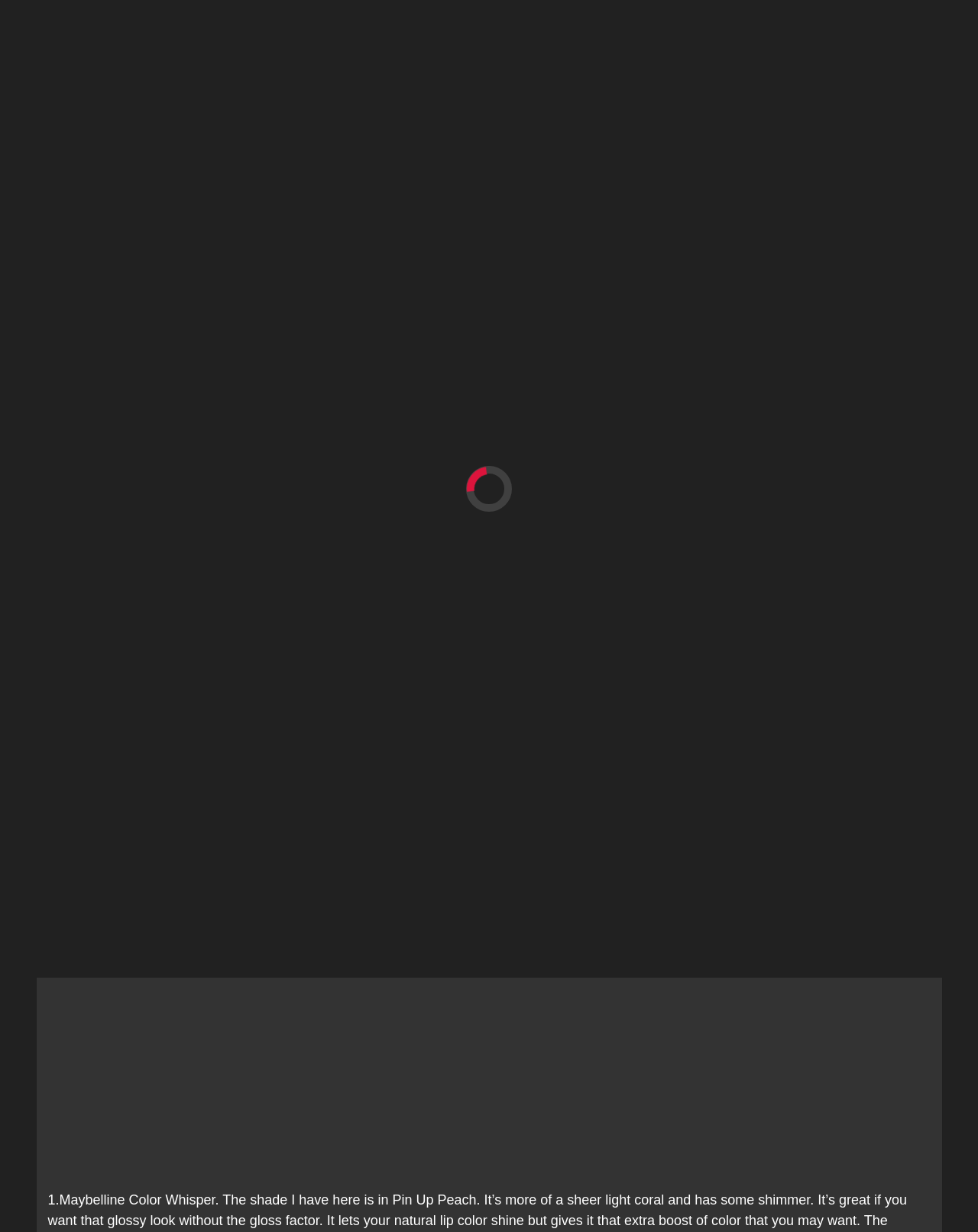Find the bounding box coordinates for the area you need to click to carry out the instruction: "Click Next". The coordinates should be four float numbers between 0 and 1, indicated as [left, top, right, bottom].

None